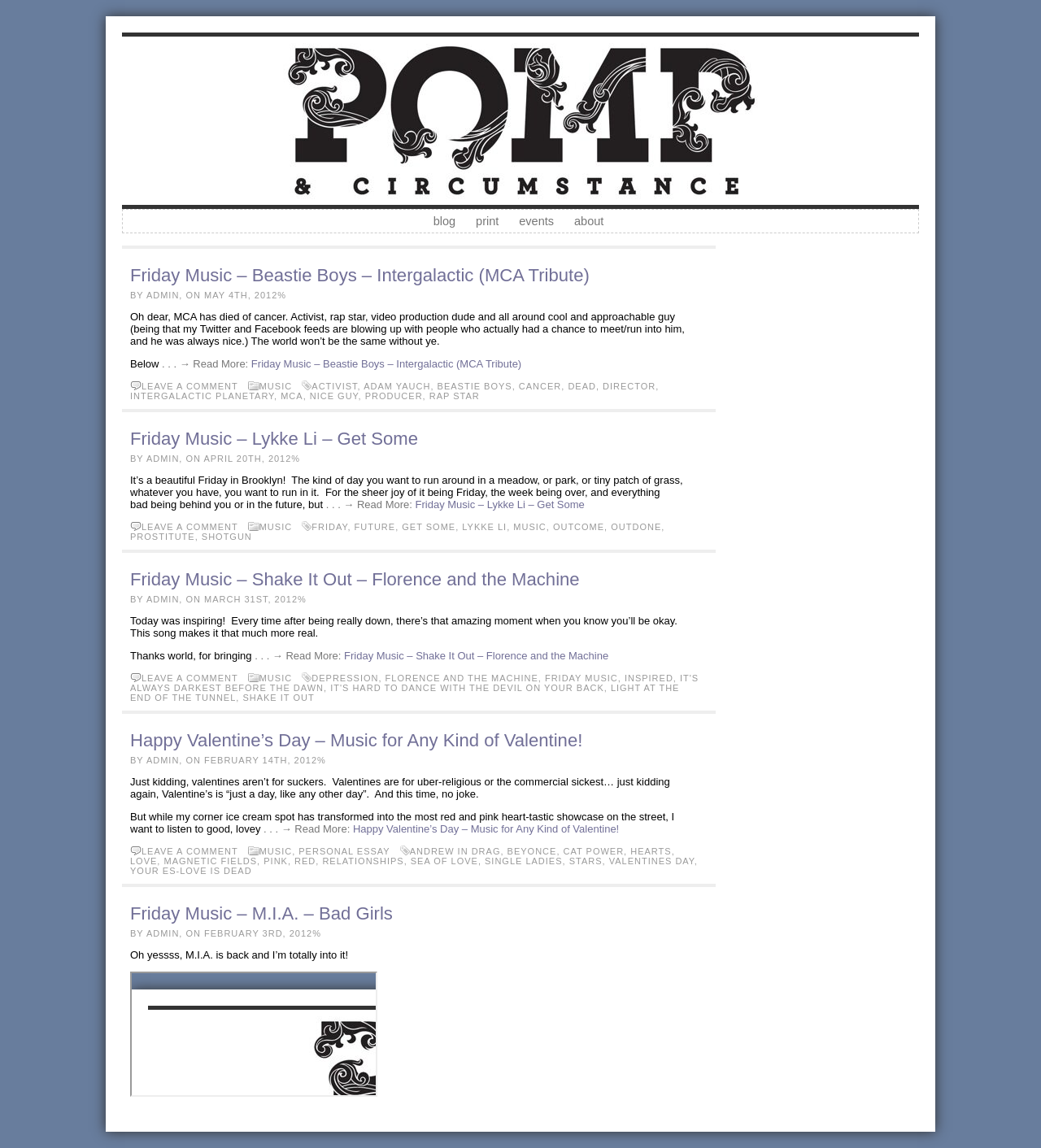Determine the bounding box coordinates for the area that needs to be clicked to fulfill this task: "read Friday Music – Beastie Boys – Intergalactic (MCA Tribute)". The coordinates must be given as four float numbers between 0 and 1, i.e., [left, top, right, bottom].

[0.125, 0.231, 0.672, 0.249]